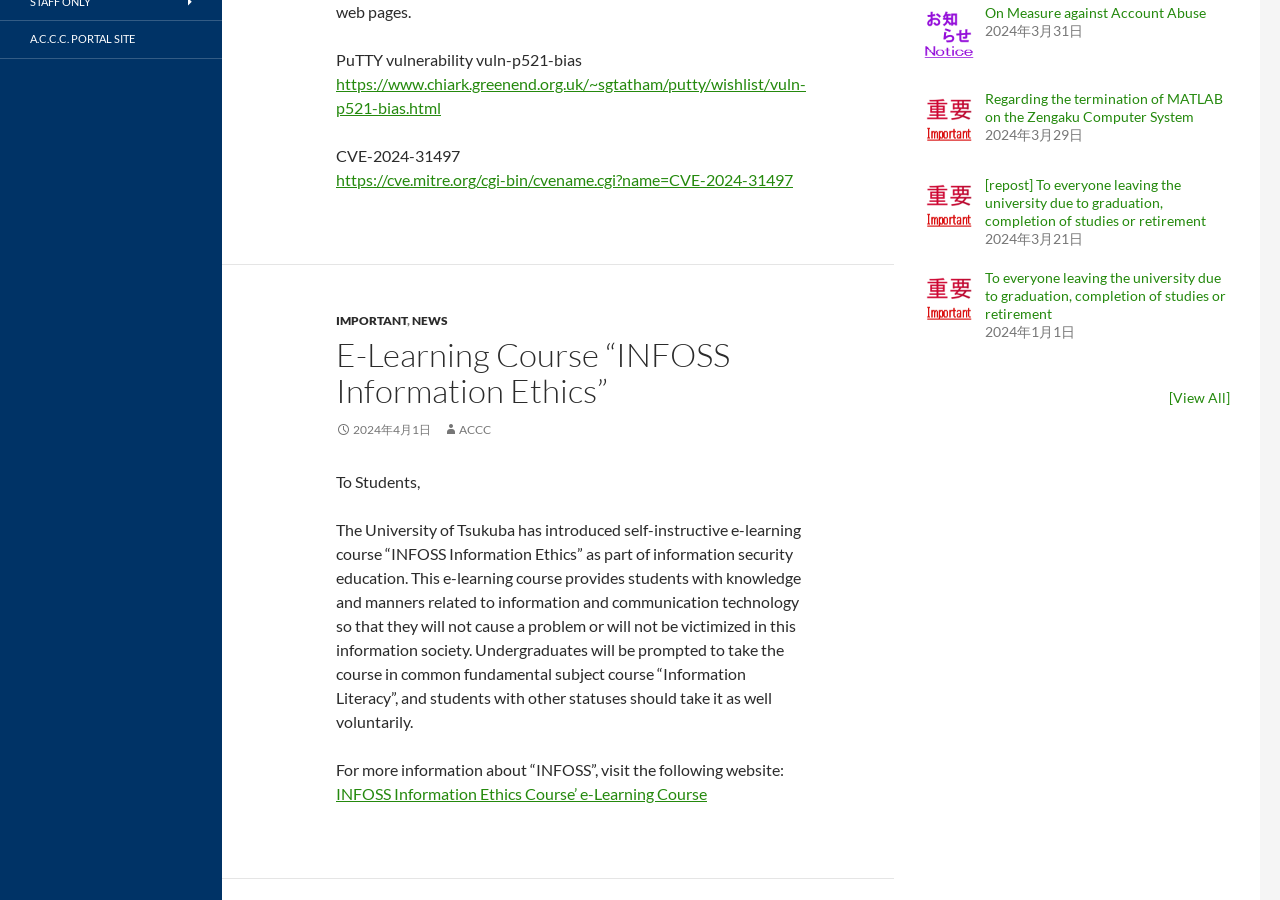For the following element description, predict the bounding box coordinates in the format (top-left x, top-left y, bottom-right x, bottom-right y). All values should be floating point numbers between 0 and 1. Description: View All

[0.916, 0.432, 0.958, 0.451]